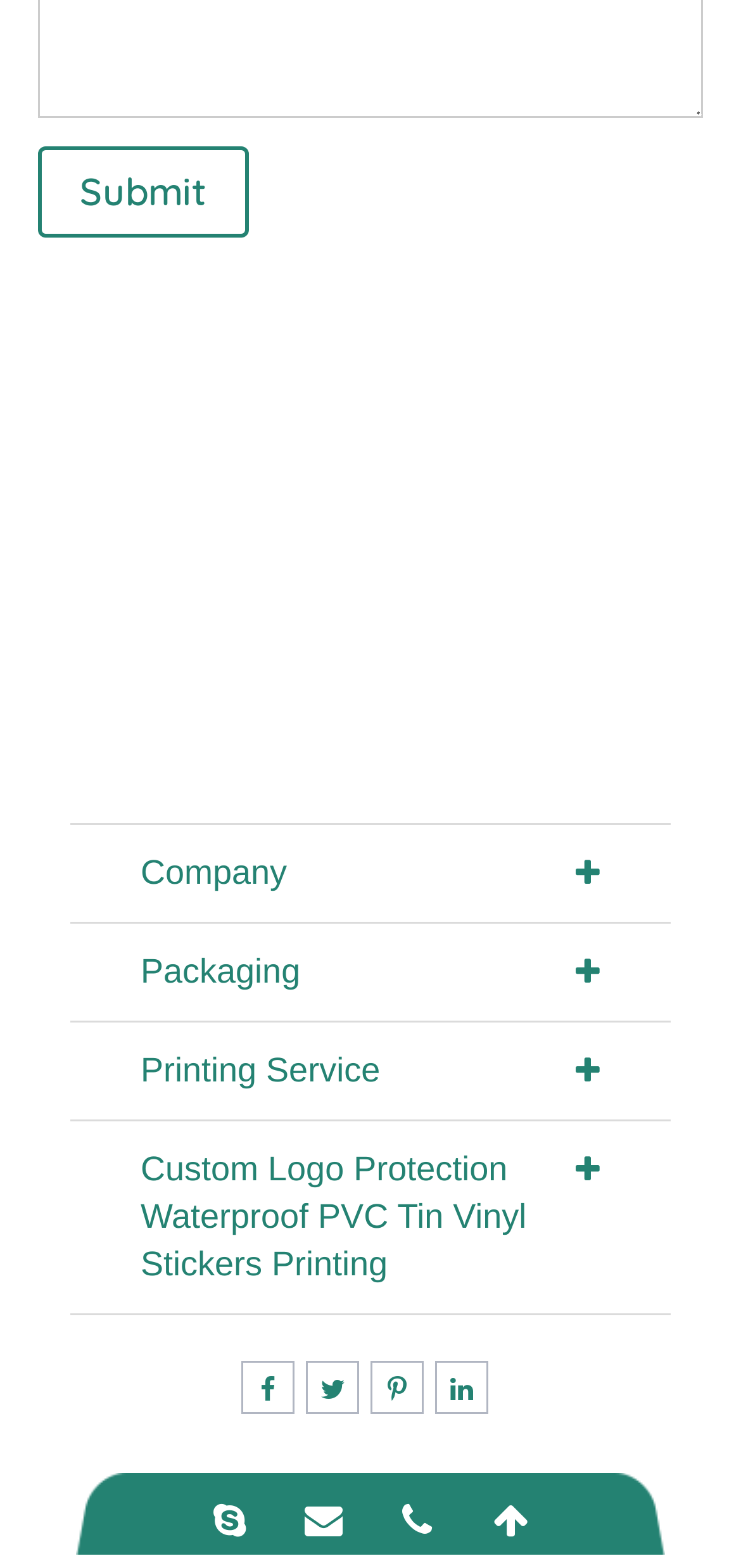Show the bounding box coordinates of the element that should be clicked to complete the task: "Click the Submit button".

[0.051, 0.094, 0.336, 0.152]